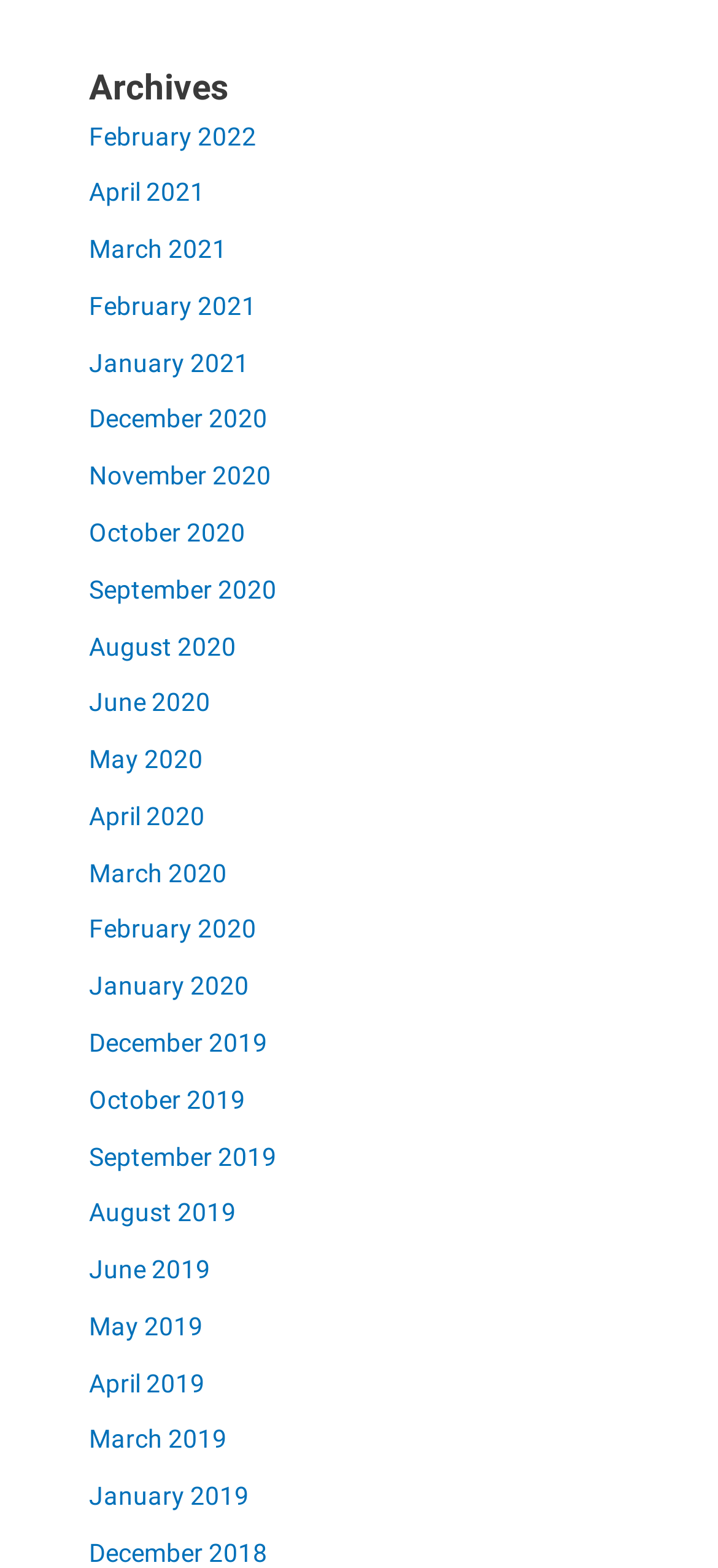Are there any months available in the year 2017?
Answer the question with a single word or phrase, referring to the image.

No